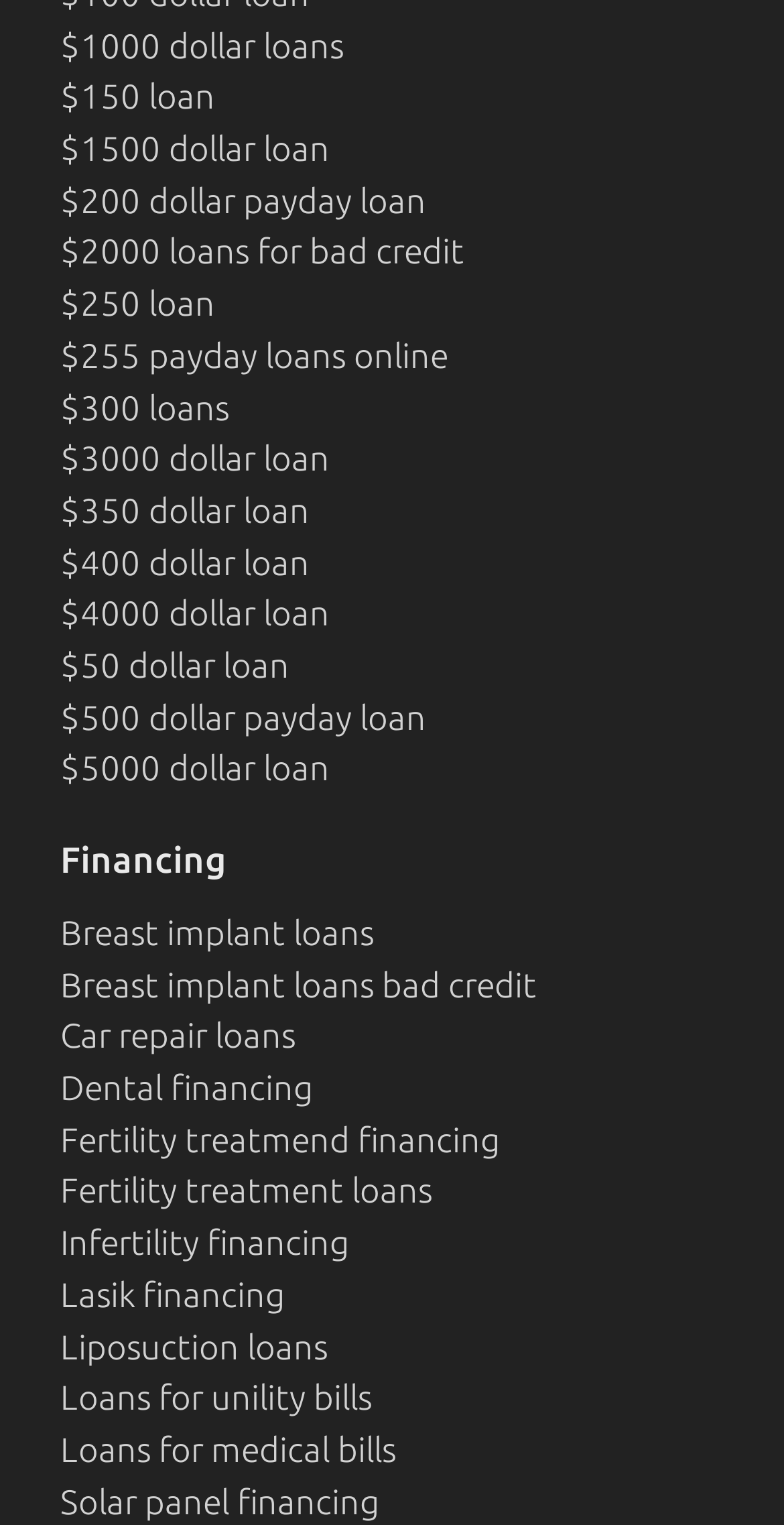Is financing available for medical bills?
Answer the question with a thorough and detailed explanation.

The webpage has a link specifically for 'Loans for medical bills', suggesting that financing options are available for medical expenses.